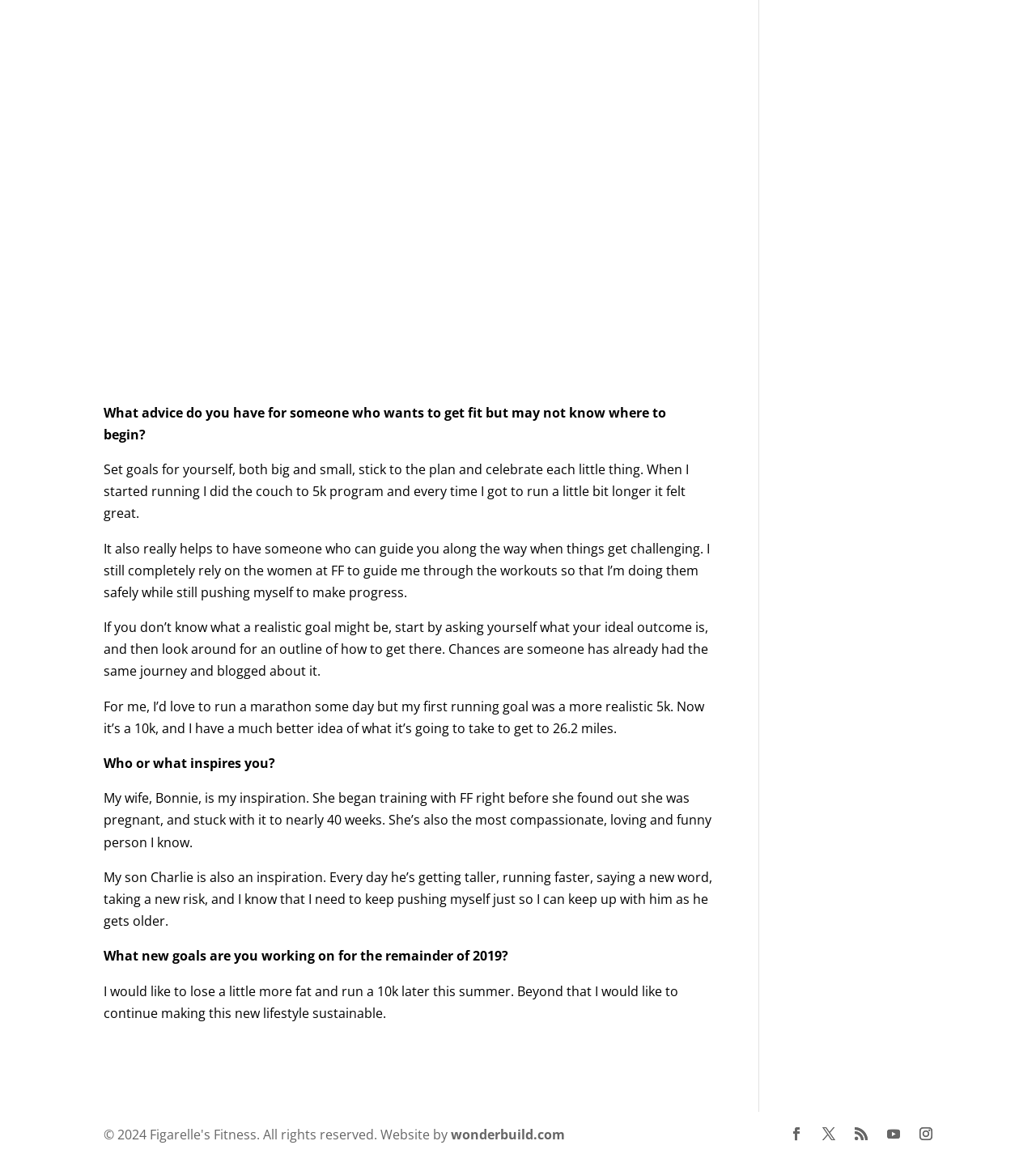What is the first step to get fit?
We need a detailed and meticulous answer to the question.

According to the webpage, the first step to get fit is to set goals for oneself, both big and small, and stick to the plan. This is mentioned in the first paragraph of the webpage.